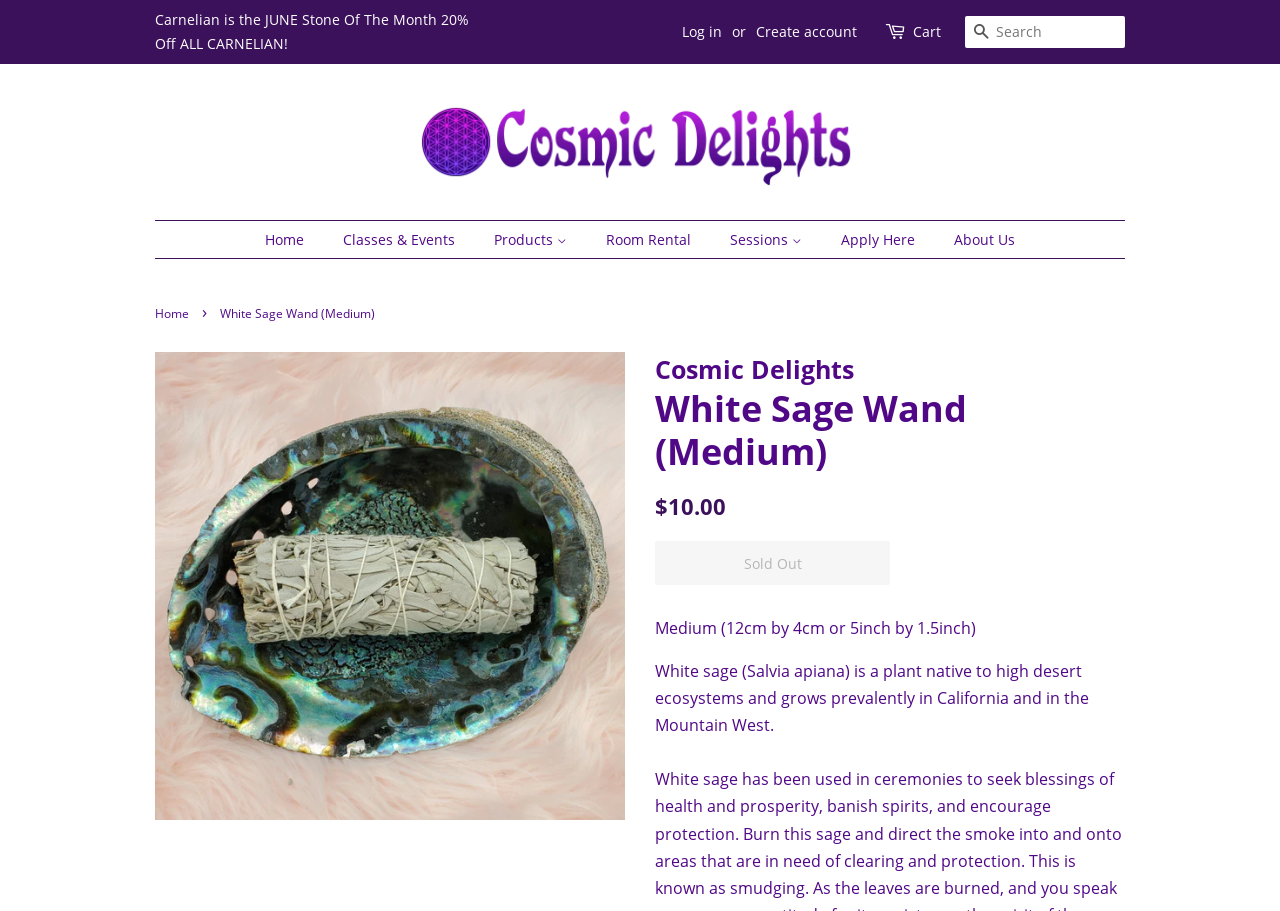Determine the bounding box coordinates for the area you should click to complete the following instruction: "Log in to your account".

[0.533, 0.024, 0.564, 0.045]